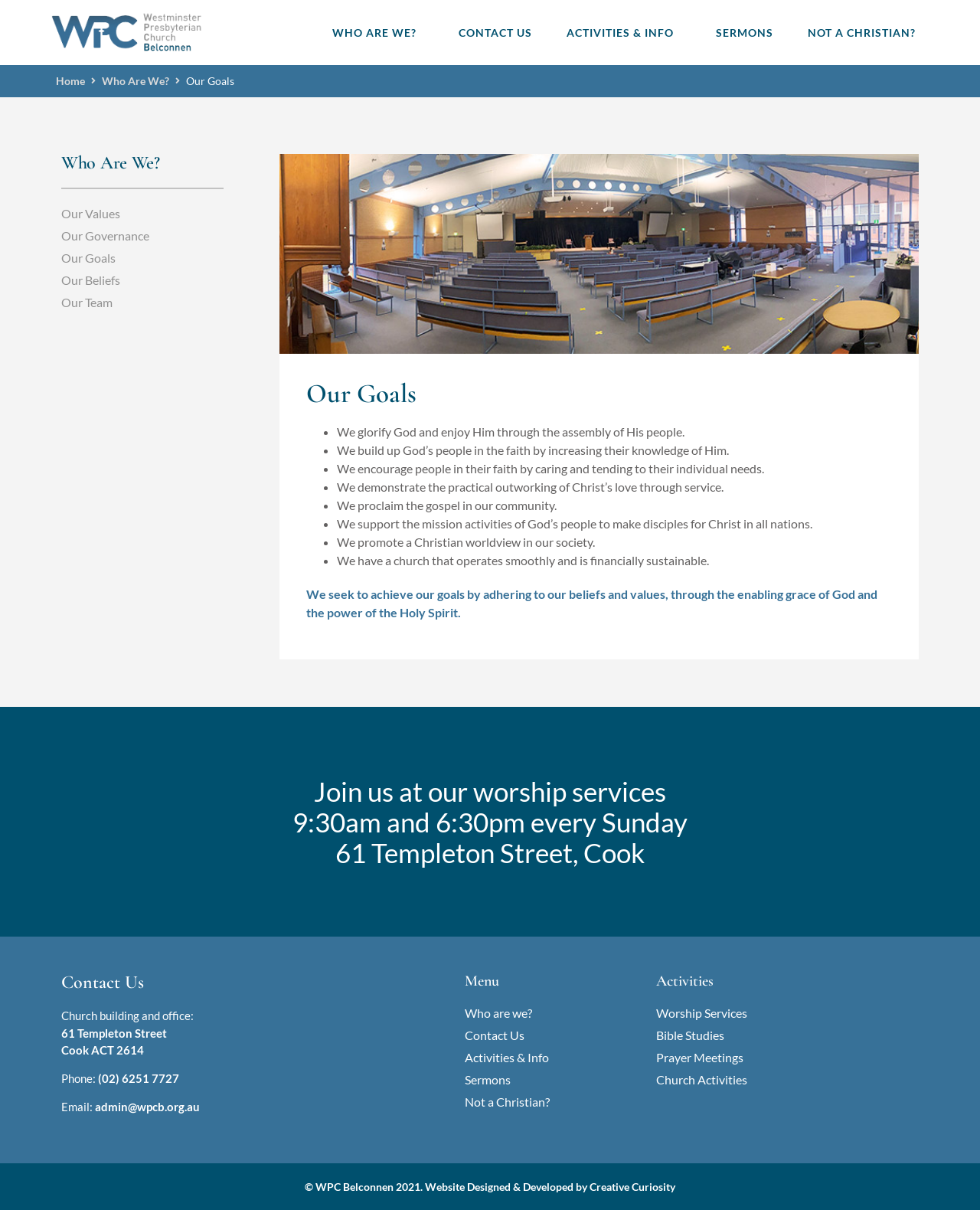Using details from the image, please answer the following question comprehensively:
What is the address of the church?

I found the answer by looking at the 'Contact Us' section at the bottom of the webpage, where there is an address label followed by the text '61 Templeton Street, Cook ACT 2614', which indicates the address of the church.